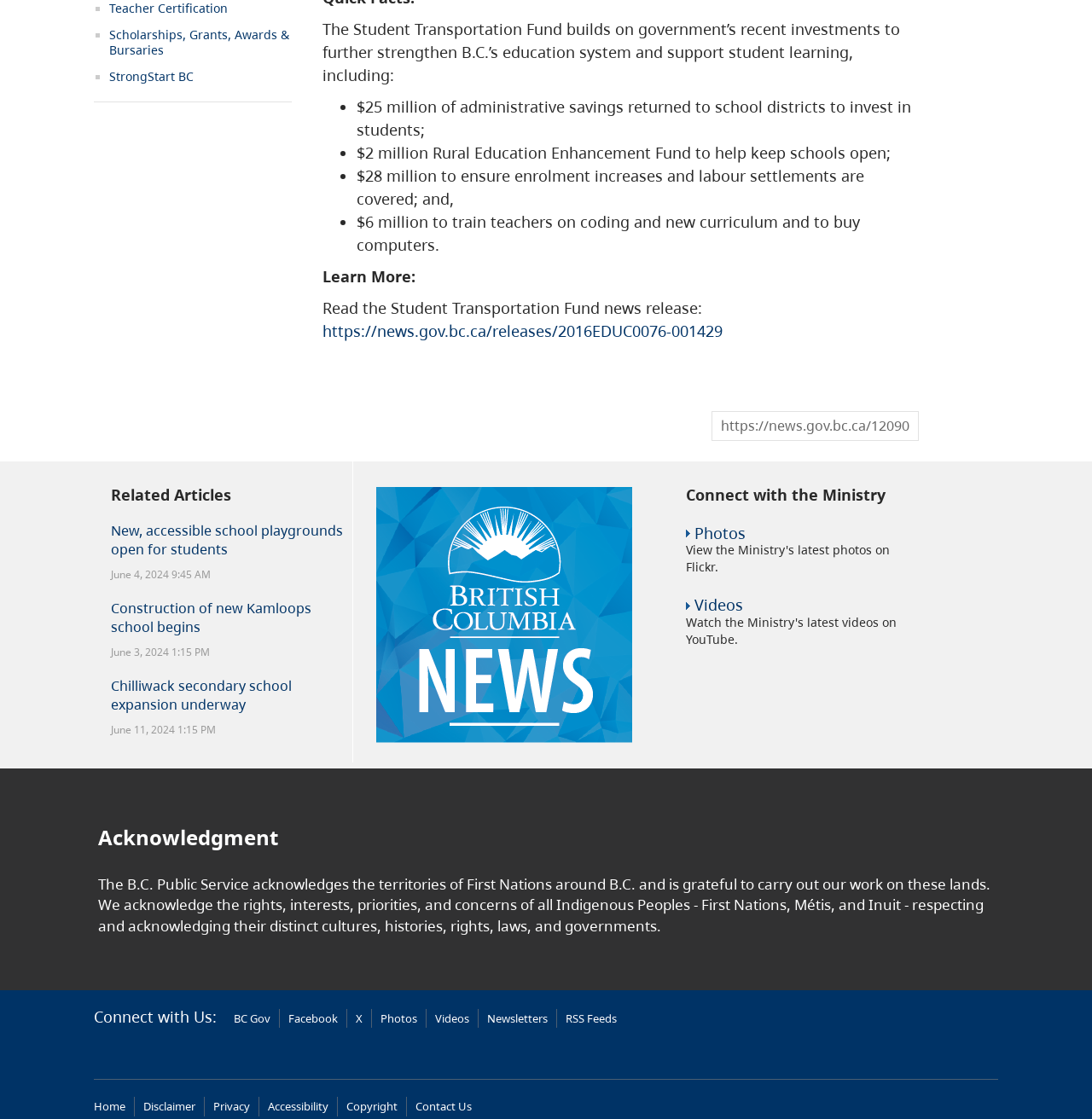Please locate the clickable area by providing the bounding box coordinates to follow this instruction: "Connect with the Ministry on Facebook".

[0.264, 0.903, 0.309, 0.917]